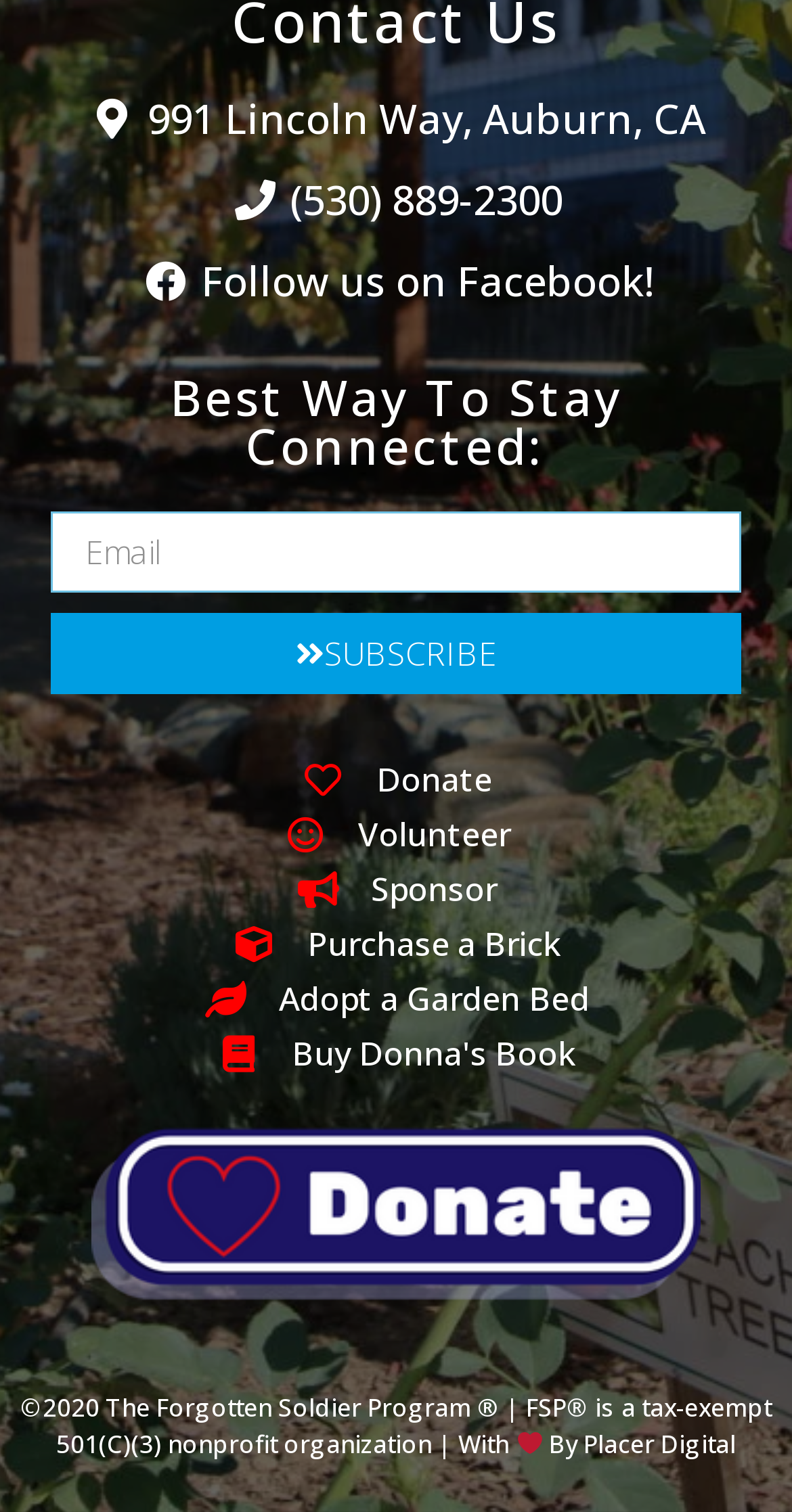Predict the bounding box of the UI element that fits this description: "Volunteer".

[0.064, 0.536, 0.936, 0.568]